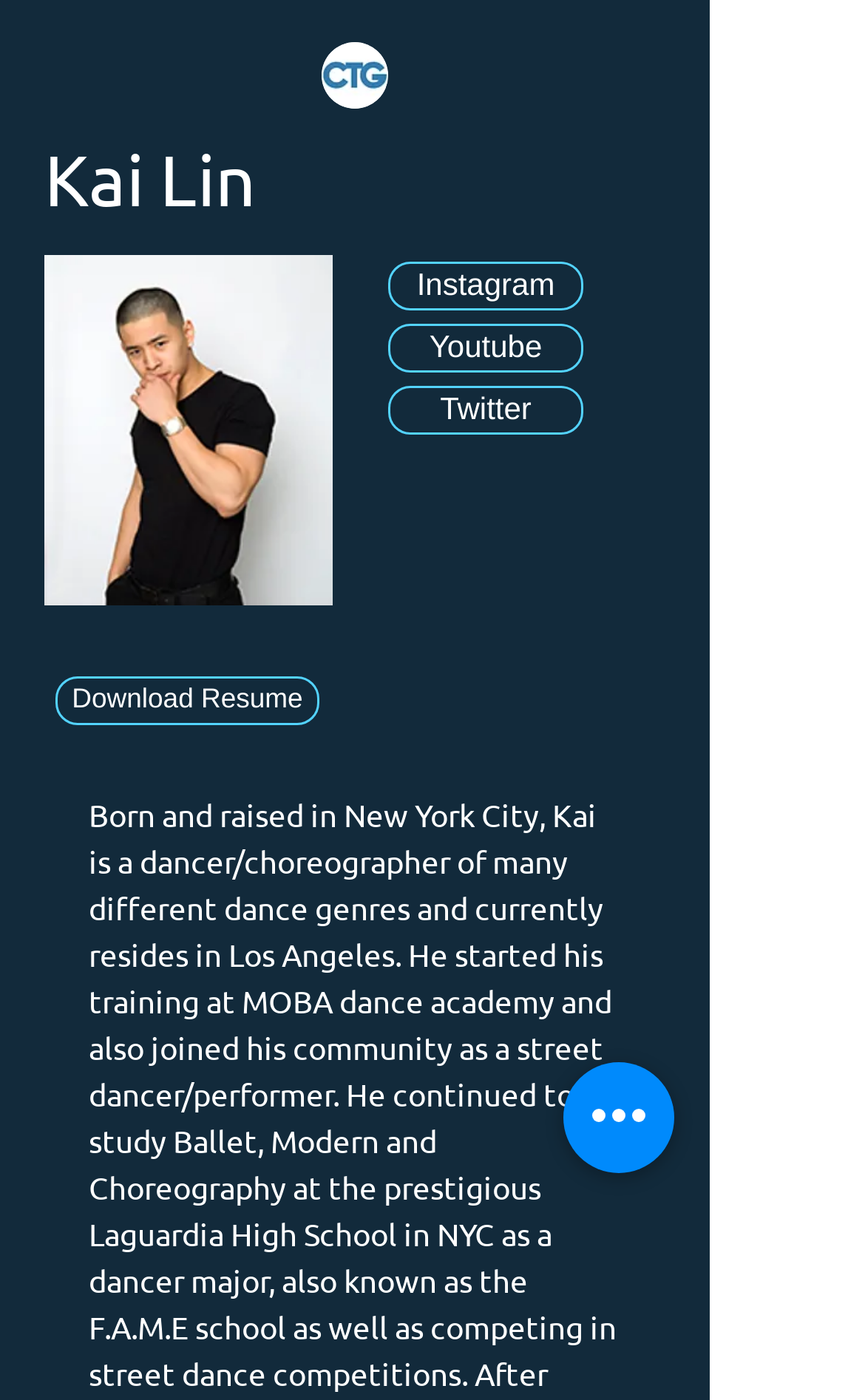Please provide a comprehensive response to the question below by analyzing the image: 
What is the image above the heading?

The image above the heading is 'CTG_Square.jpg', which is a square-shaped image. Its location above the heading suggests that it may be a logo or an image related to the educator's identity.